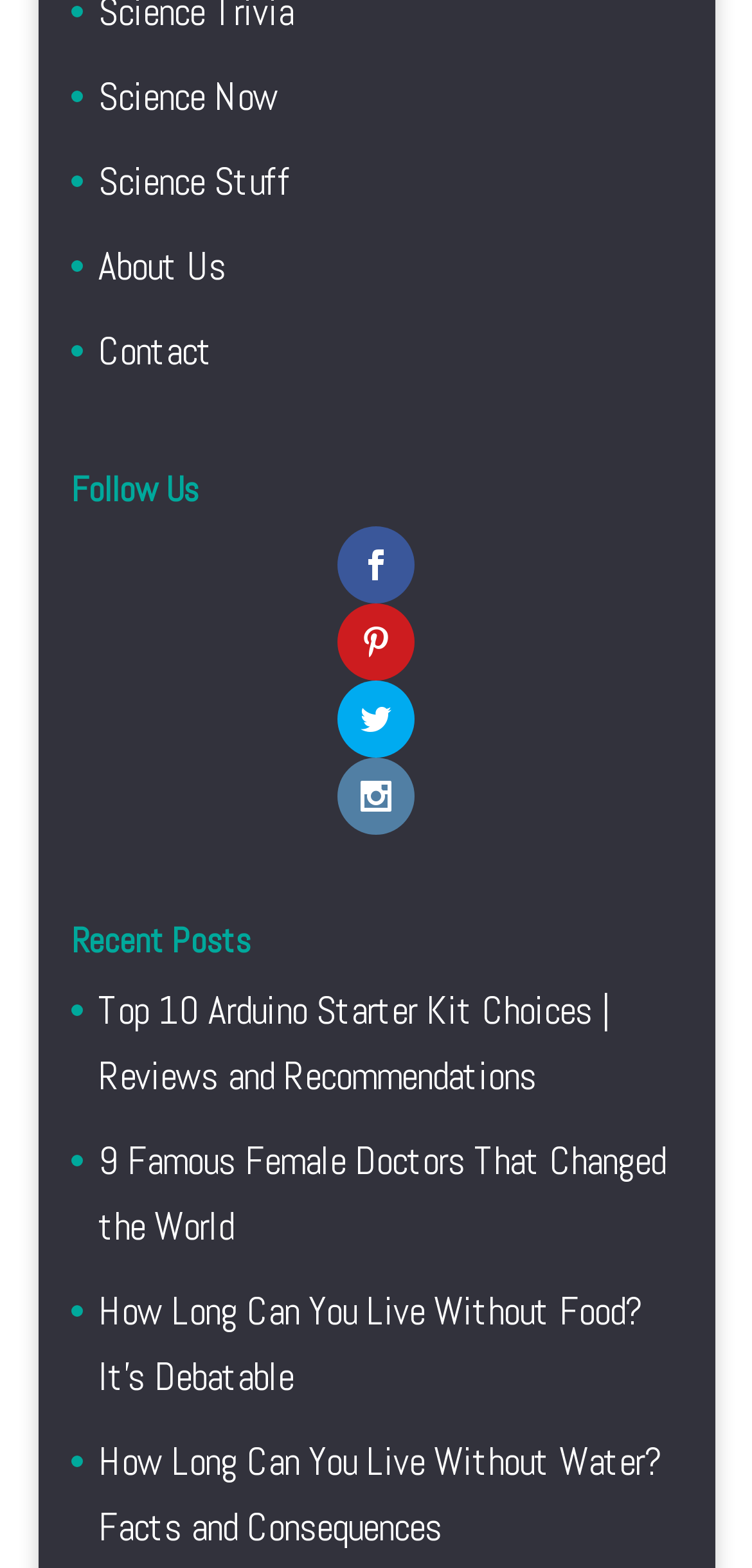Determine the bounding box coordinates of the element that should be clicked to execute the following command: "Follow Us on social media".

[0.095, 0.301, 0.905, 0.336]